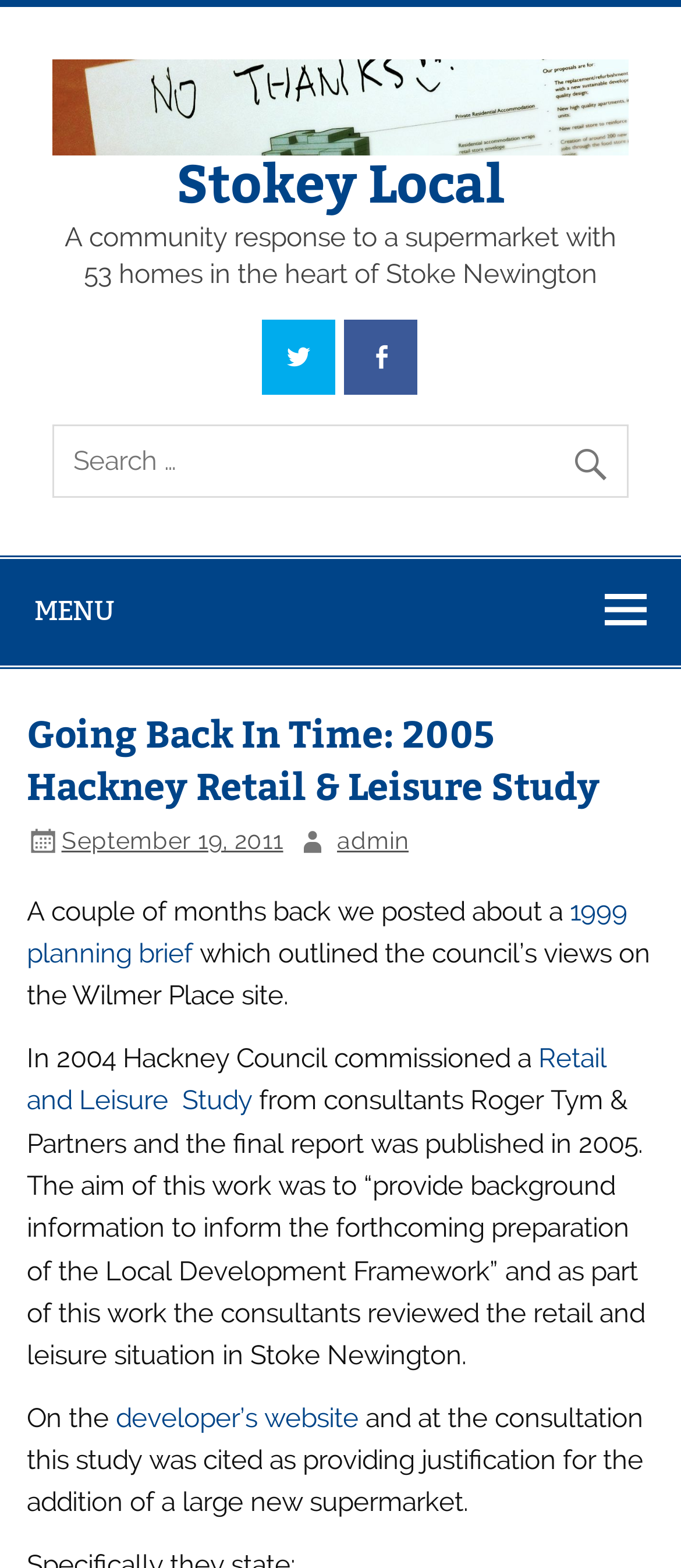Locate the bounding box coordinates of the area to click to fulfill this instruction: "Click the Stokey Local logo". The bounding box should be presented as four float numbers between 0 and 1, in the order [left, top, right, bottom].

[0.078, 0.038, 0.922, 0.099]